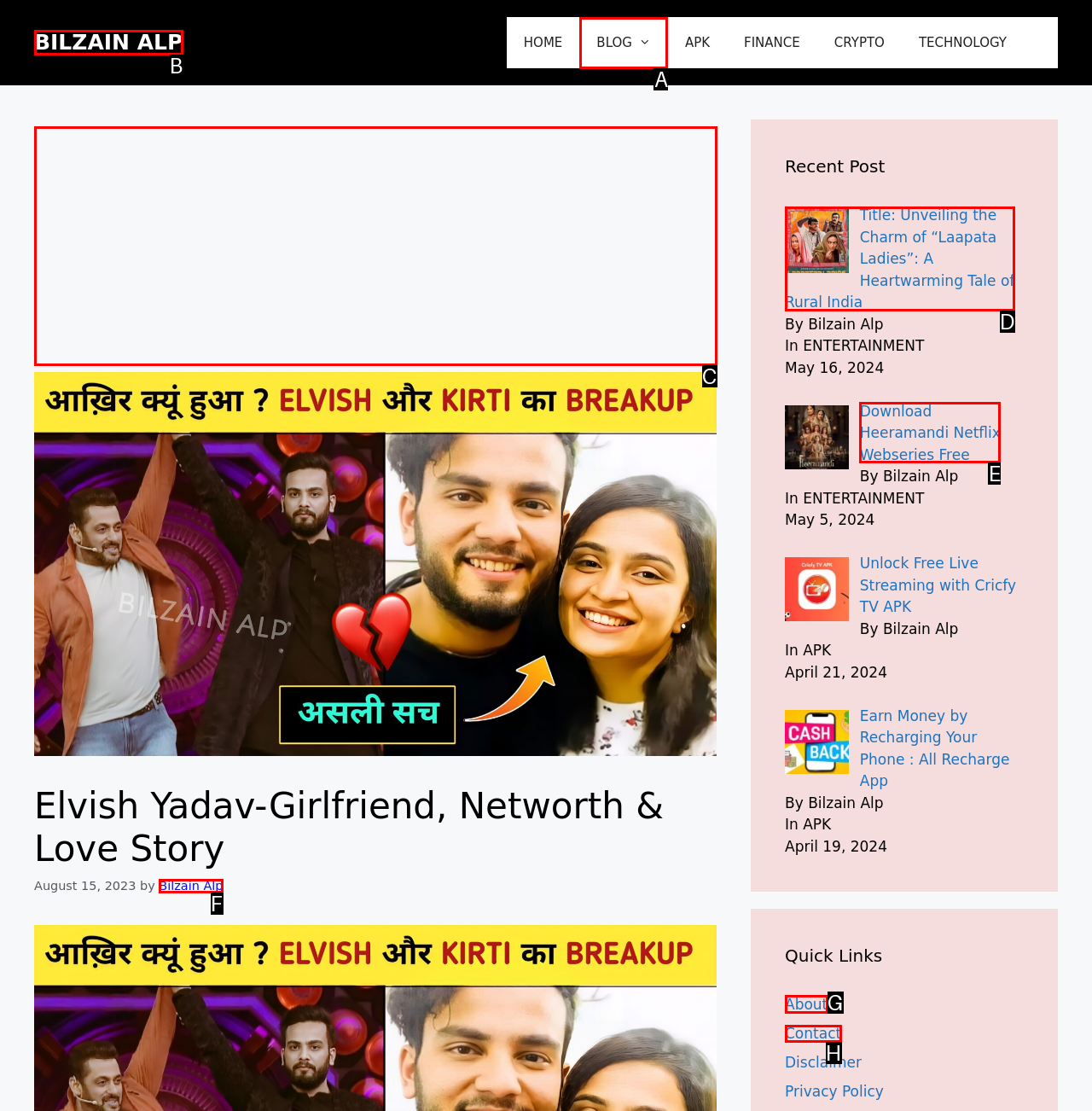Tell me which one HTML element I should click to complete the following task: Click on the 'About' link Answer with the option's letter from the given choices directly.

G